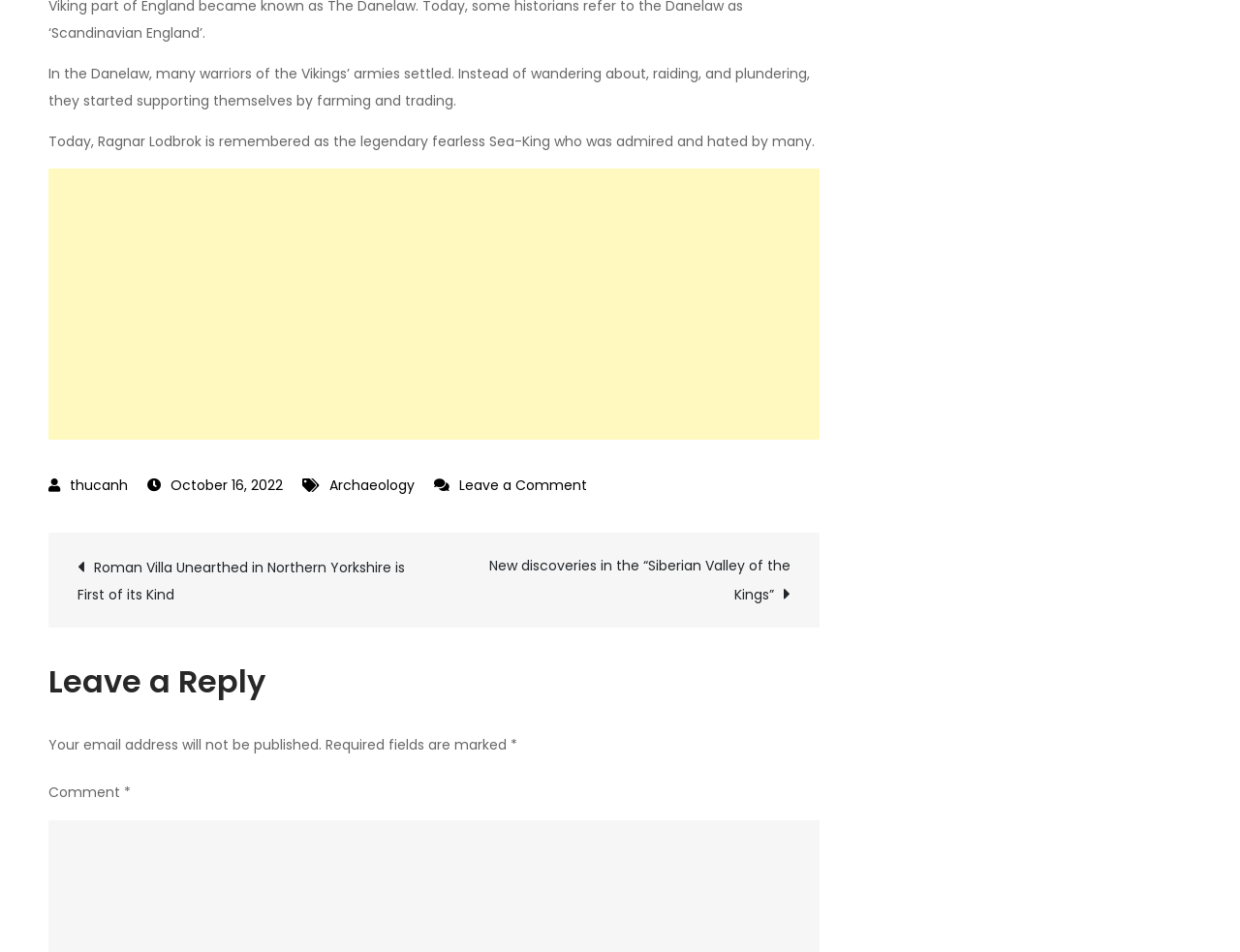What is the topic of the post?
Please look at the screenshot and answer in one word or a short phrase.

Famous Viking Ragnar Lodbrok